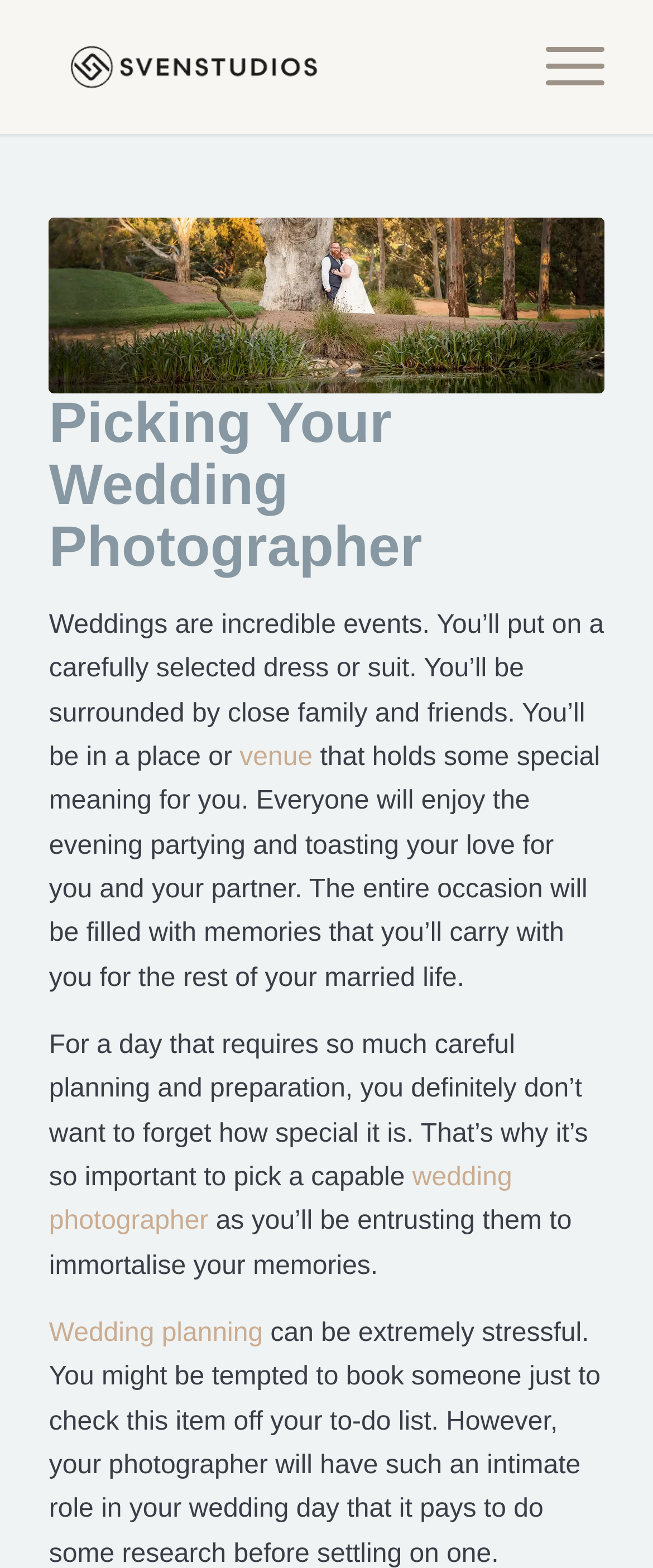What is the logo of the website?
Look at the image and respond to the question as thoroughly as possible.

The logo of the website is SvenStudios, which is an image located at the top-left corner of the webpage, inside a layout table.